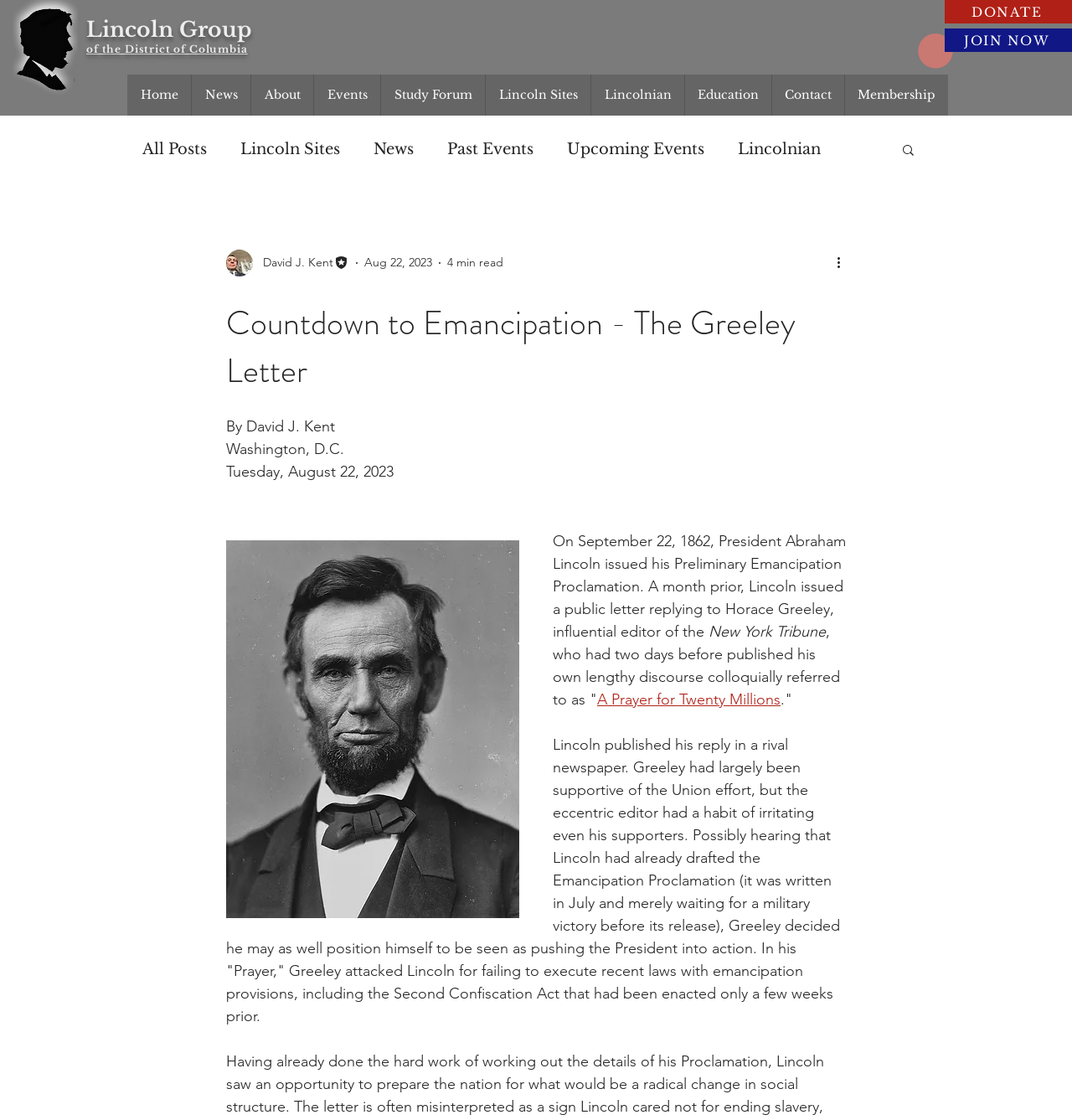Explain the webpage's design and content in an elaborate manner.

The webpage is about the "Countdown to Emancipation - The Greeley Letter" and features an article written by David J. Kent, Editor, on August 22, 2023. At the top left corner, there is a Lincoln Group logo, and next to it, a navigation menu with links to "Home", "News", "About", "Events", "Study Forum", "Lincoln Sites", "Lincolnian", "Education", and "Contact". On the top right corner, there are two prominent links, "DONATE" and "JOIN NOW", and a button with an image.

Below the navigation menu, there is a secondary navigation menu with links to "All Posts", "Lincoln Sites", "News", "Past Events", "Upcoming Events", "Lincolnian", "Education", and "Resources". Next to it, there is a search button with an image.

The main content of the webpage features an article with a heading "Countdown to Emancipation - The Greeley Letter". The article is written by David J. Kent, and his picture is displayed on the top left corner of the article. Below the heading, there is a brief description of the article, including the author's name, location, and date. The article discusses President Abraham Lincoln's Preliminary Emancipation Proclamation and his public letter replying to Horace Greeley, an influential editor of the New York Tribune.

The article is divided into several paragraphs, with links to relevant resources, such as "A Prayer for Twenty Millions". There are also several buttons and images throughout the article, including a "More actions" button and a button with an image at the bottom of the article.